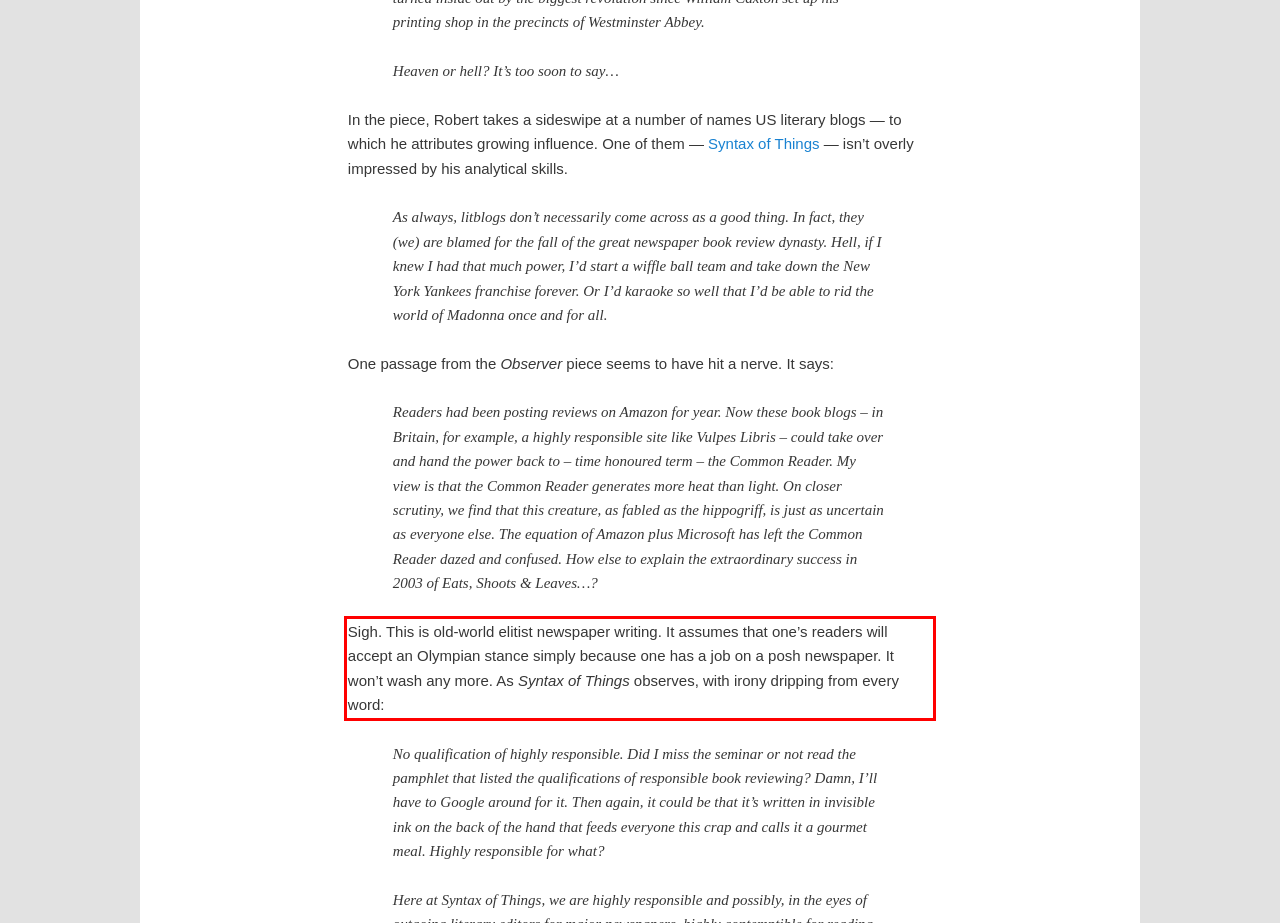Given a screenshot of a webpage, locate the red bounding box and extract the text it encloses.

Sigh. This is old-world elitist newspaper writing. It assumes that one’s readers will accept an Olympian stance simply because one has a job on a posh newspaper. It won’t wash any more. As Syntax of Things observes, with irony dripping from every word: